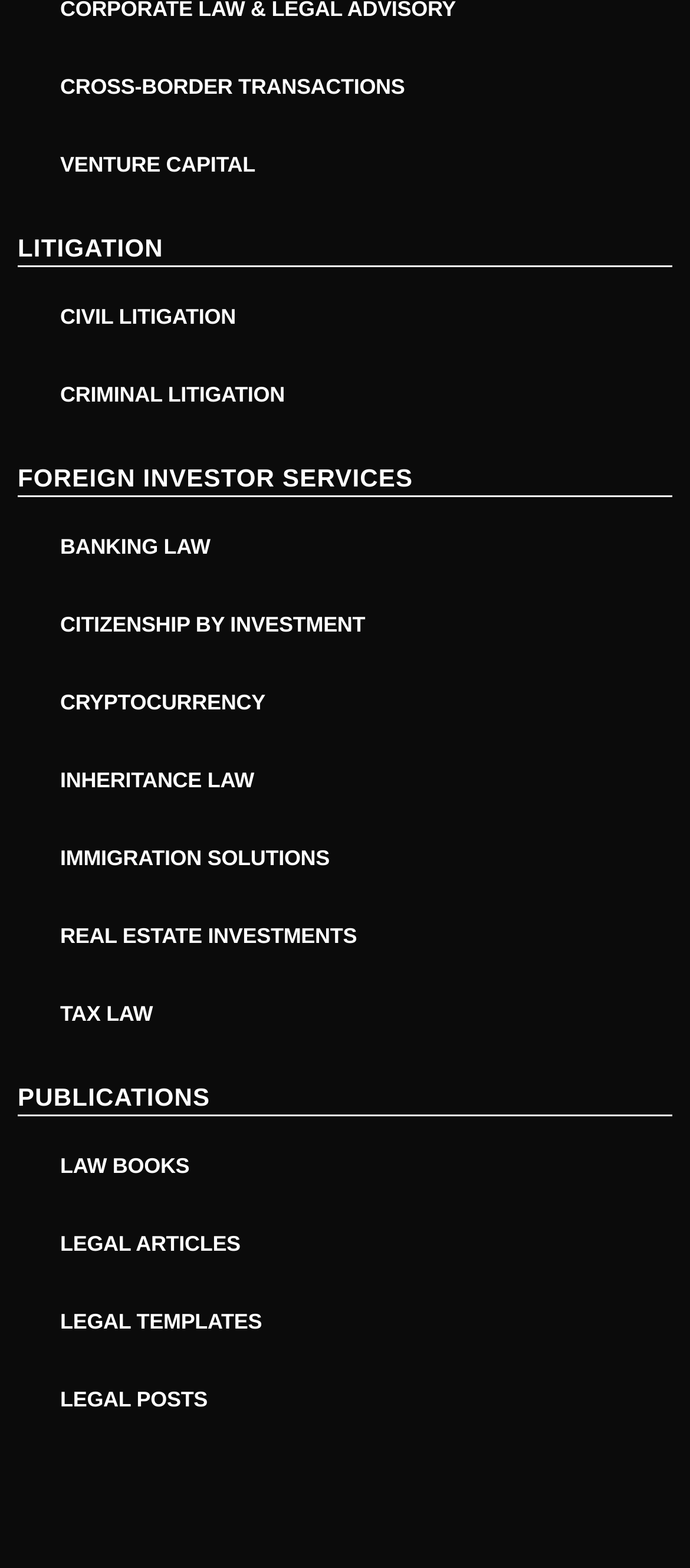Respond to the question with just a single word or phrase: 
How many main categories are on this webpage?

3